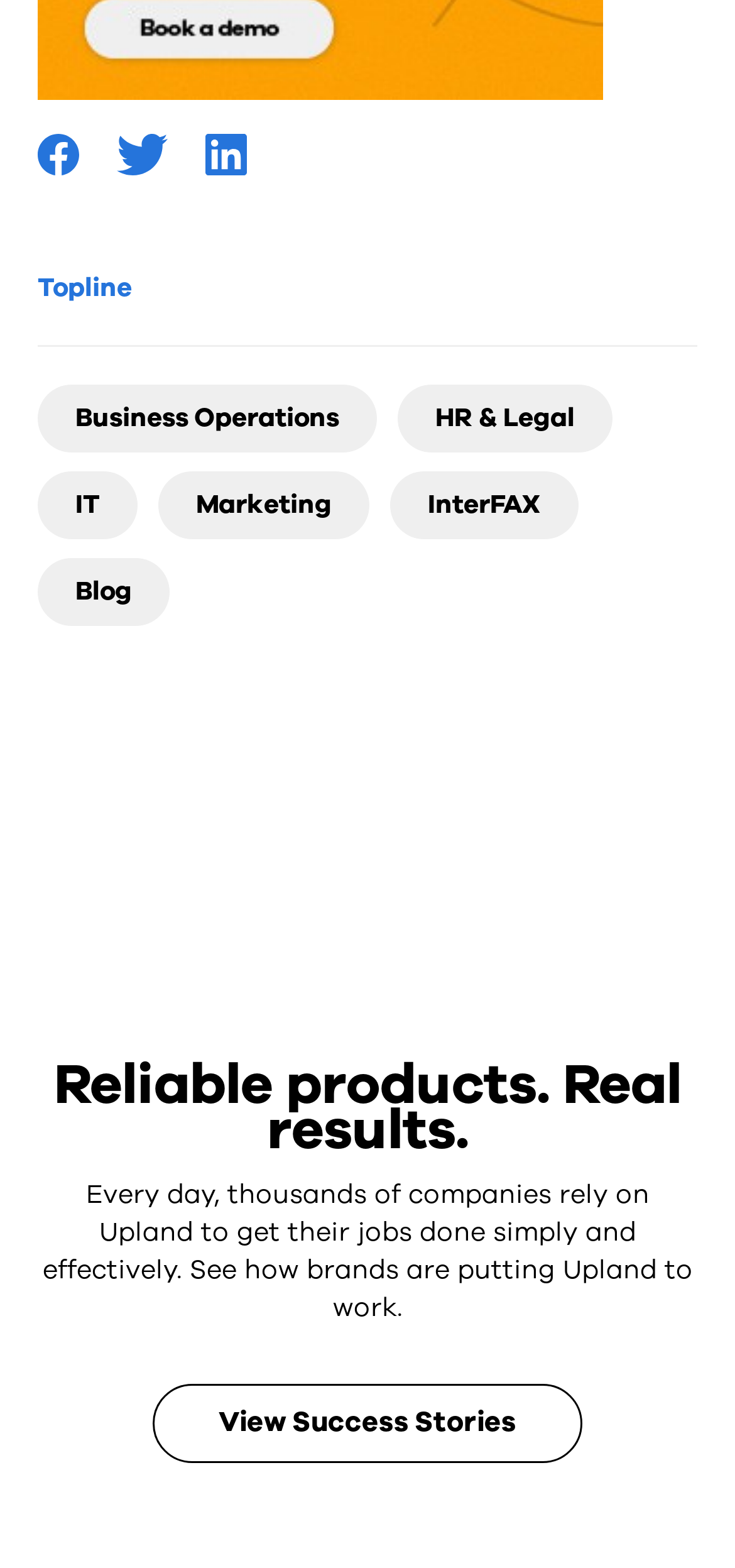Find the bounding box coordinates of the element you need to click on to perform this action: 'Read about HR & Legal'. The coordinates should be represented by four float values between 0 and 1, in the format [left, top, right, bottom].

[0.541, 0.245, 0.833, 0.288]